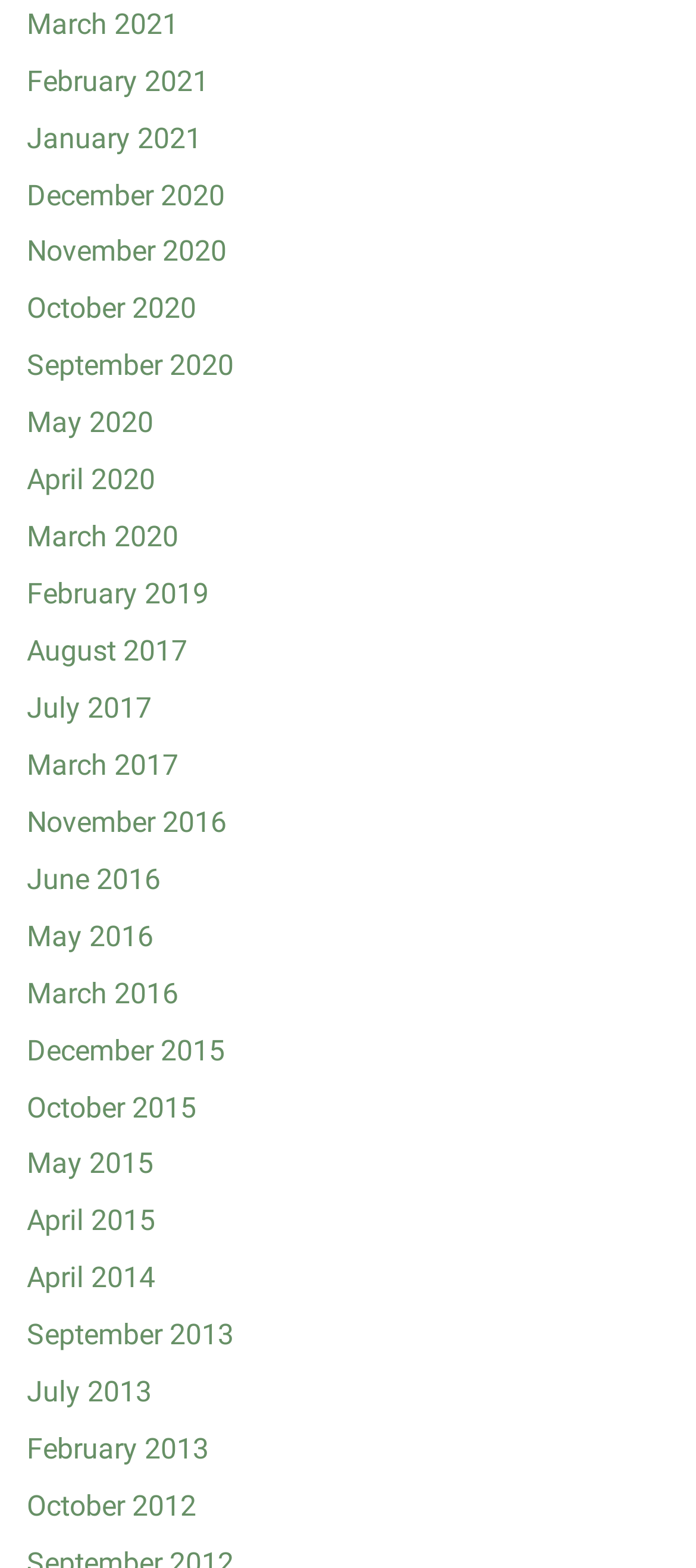What is the earliest month available on this webpage?
Please provide a single word or phrase in response based on the screenshot.

February 2013